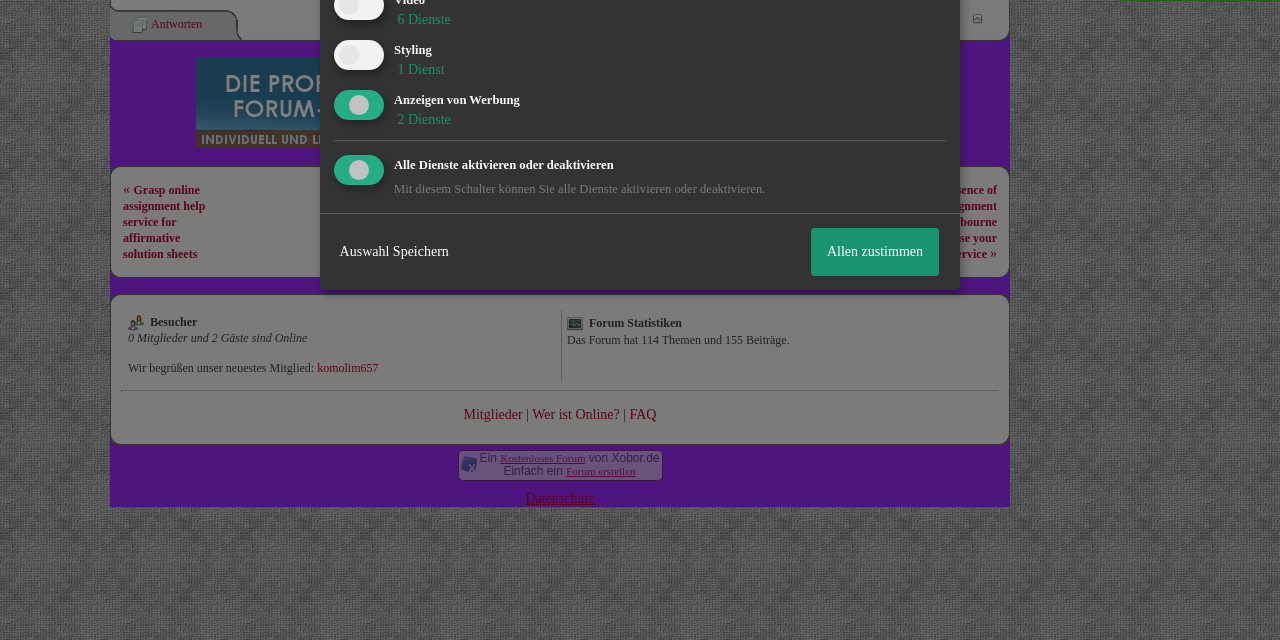Determine the bounding box coordinates of the UI element described below. Use the format (top-left x, top-left y, bottom-right x, bottom-right y) with floating point numbers between 0 and 1: 1/9/2008

None